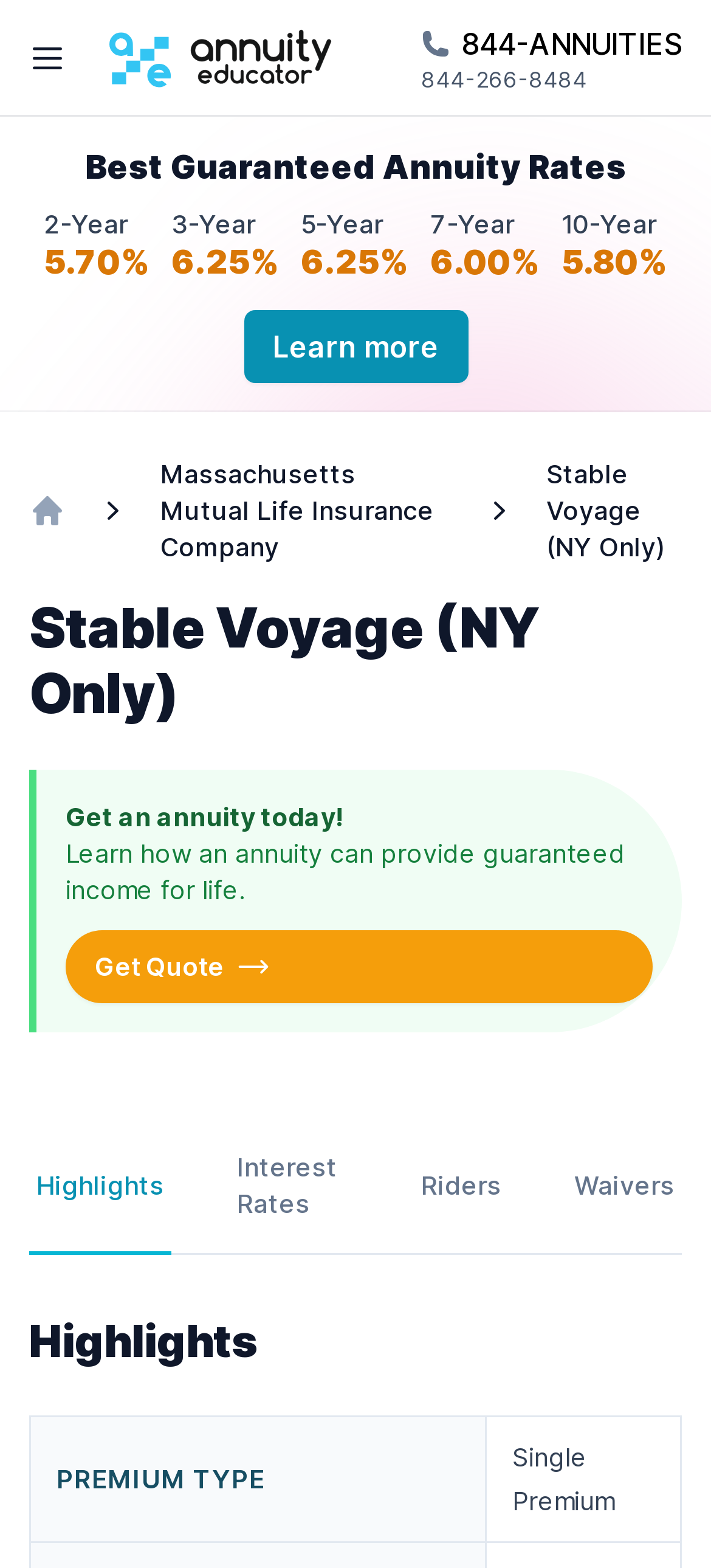Please determine the heading text of this webpage.

Stable Voyage (NY Only)